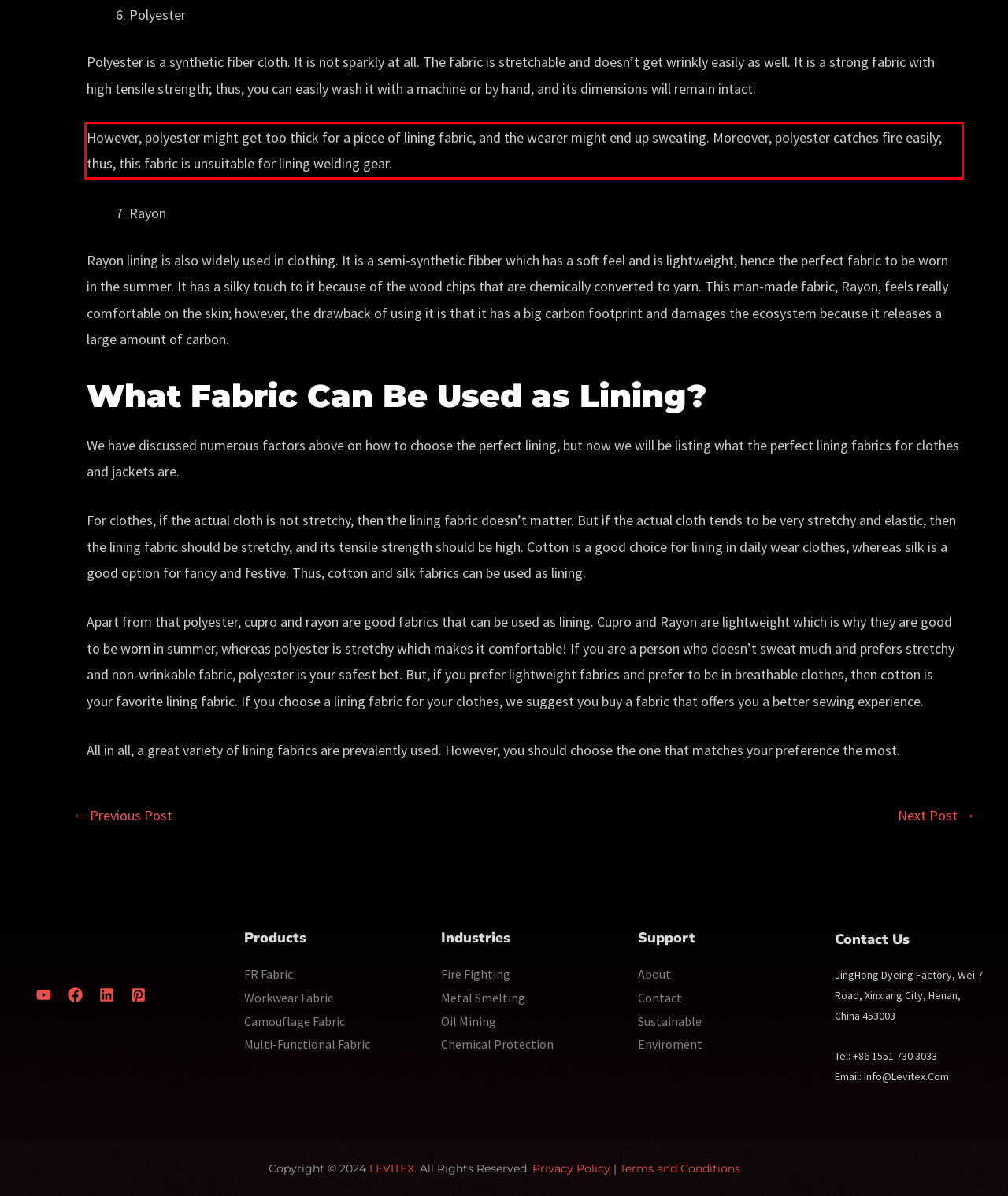Using the provided webpage screenshot, identify and read the text within the red rectangle bounding box.

However, polyester might get too thick for a piece of lining fabric, and the wearer might end up sweating. Moreover, polyester catches fire easily; thus, this fabric is unsuitable for lining welding gear.